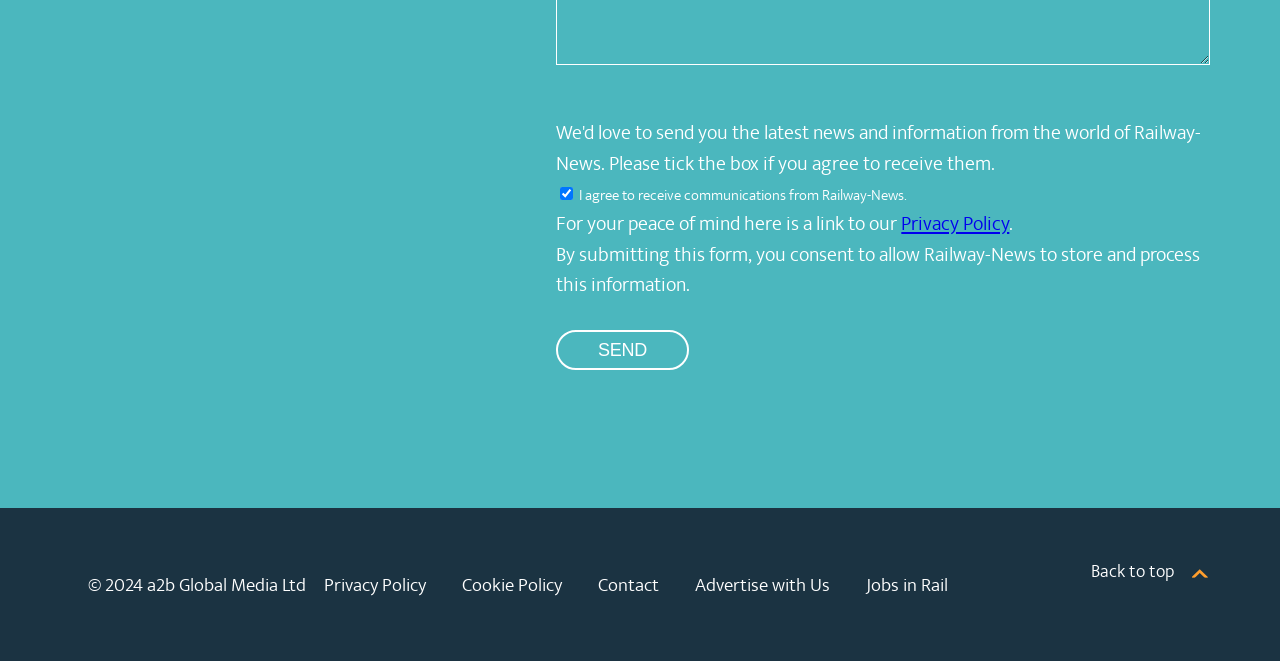Please provide a brief answer to the following inquiry using a single word or phrase:
How many links are present at the bottom of the page?

7